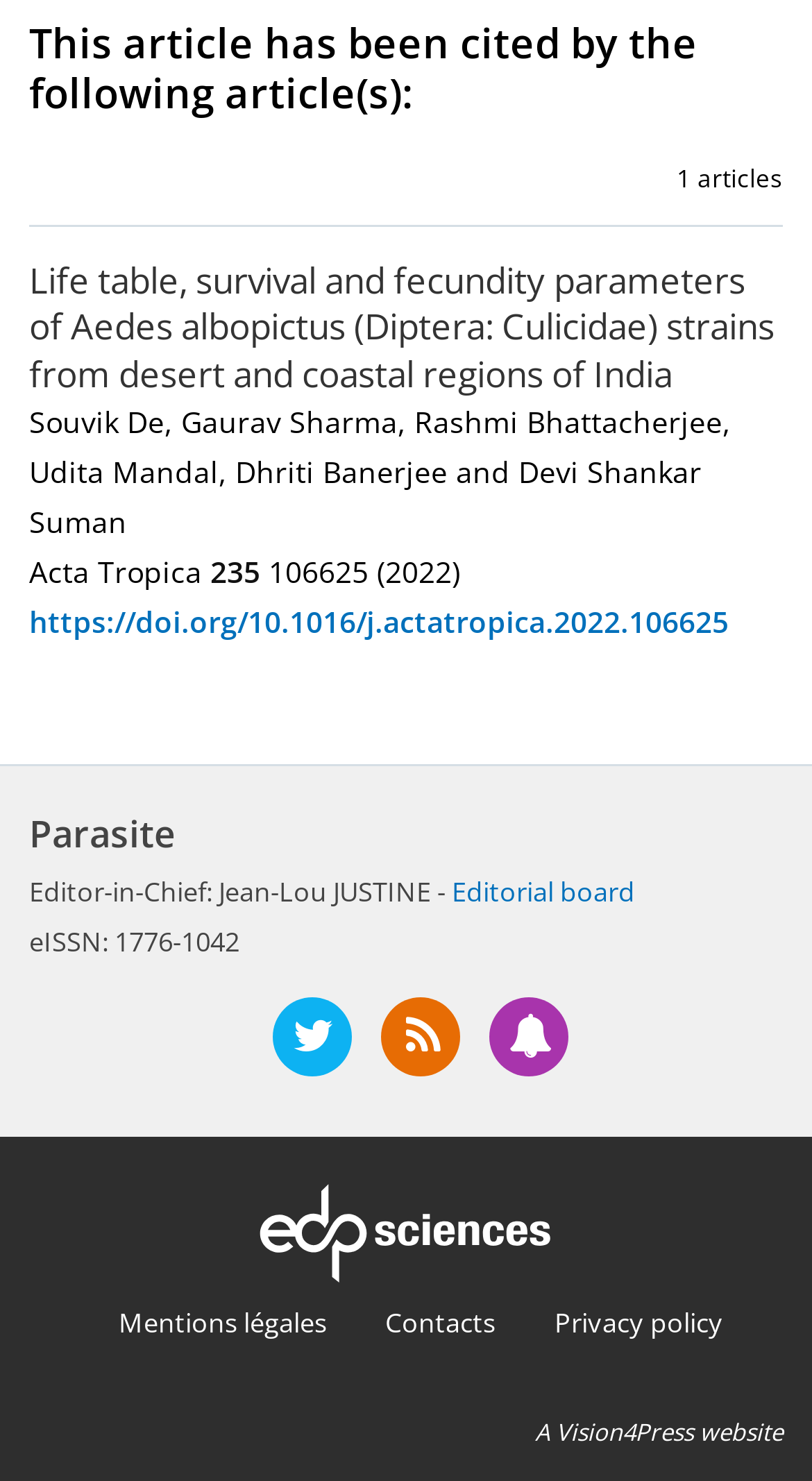Identify the bounding box coordinates of the clickable region to carry out the given instruction: "View article details".

[0.036, 0.174, 0.964, 0.437]